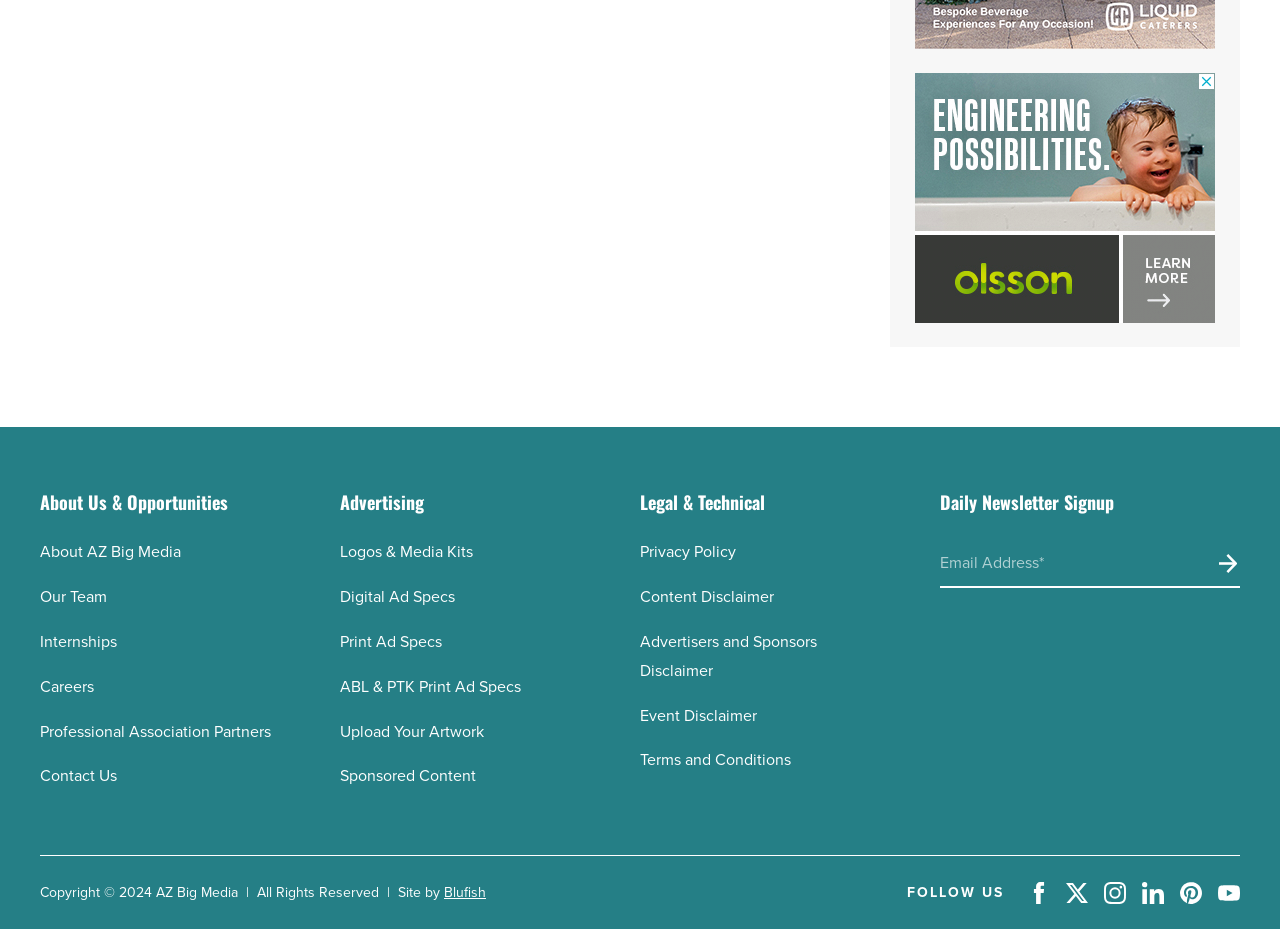Please identify the bounding box coordinates of the region to click in order to complete the task: "Read the Privacy Policy". The coordinates must be four float numbers between 0 and 1, specified as [left, top, right, bottom].

[0.5, 0.58, 0.575, 0.611]